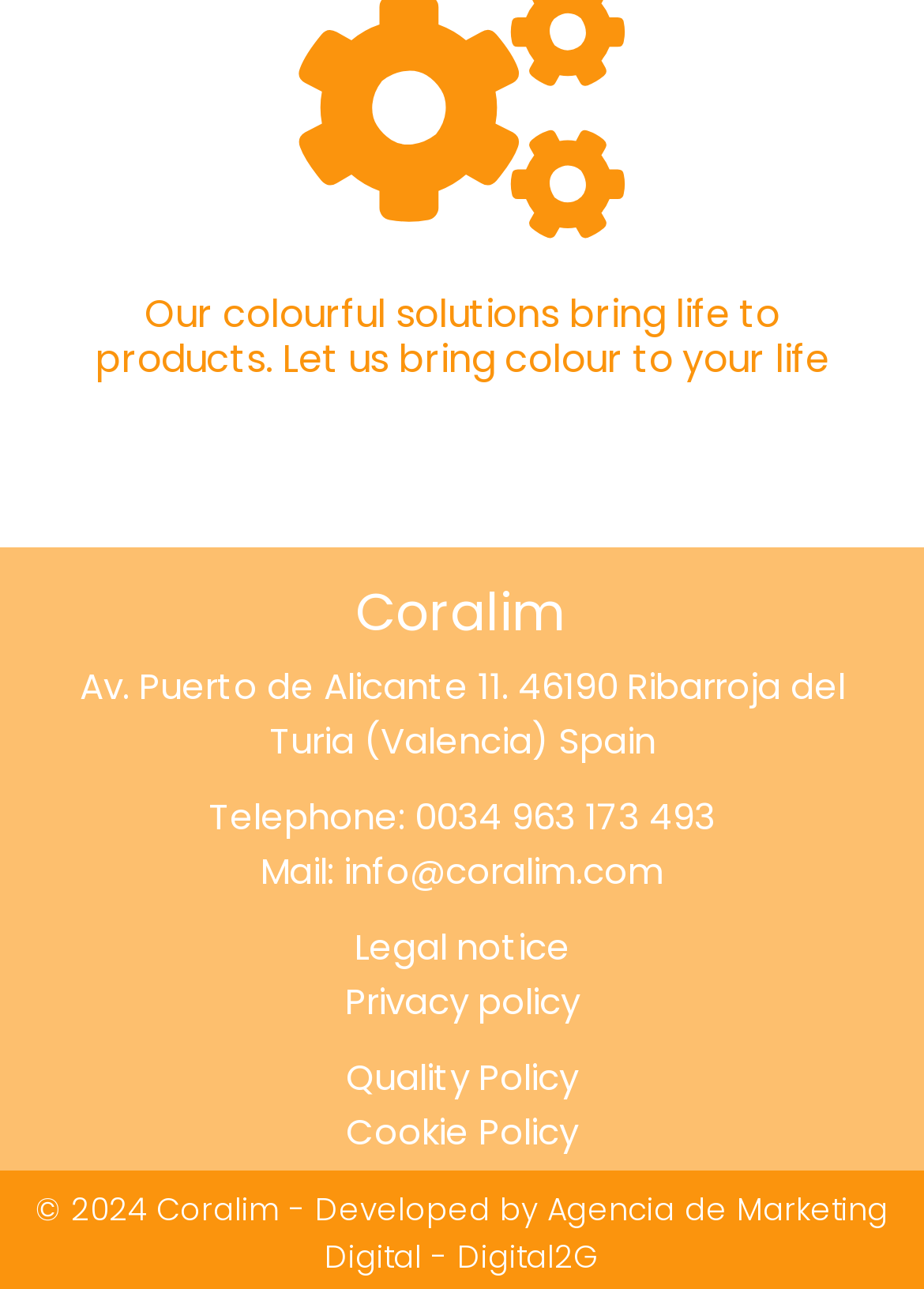Please answer the following question using a single word or phrase: 
What is the email address?

info@coralim.com